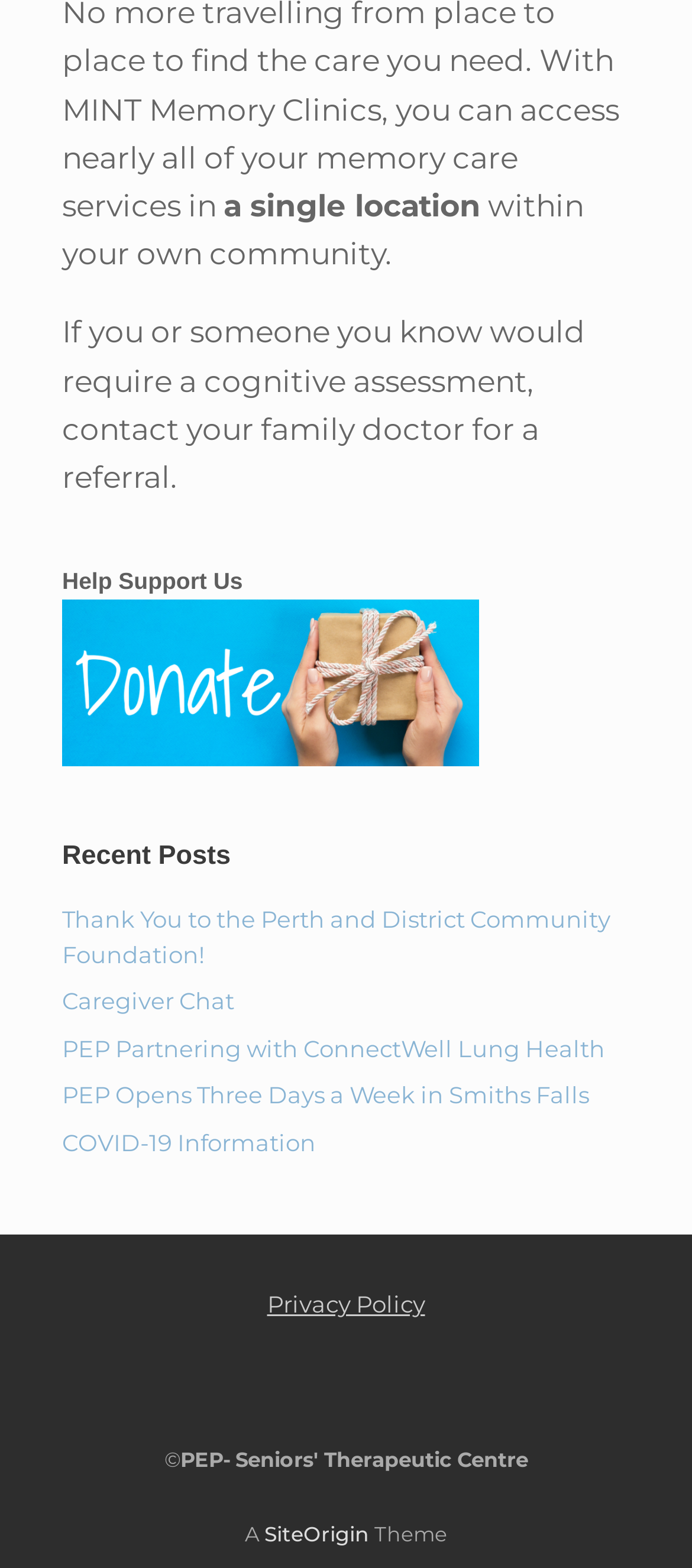Please determine the bounding box of the UI element that matches this description: SiteOrigin. The coordinates should be given as (top-left x, top-left y, bottom-right x, bottom-right y), with all values between 0 and 1.

[0.382, 0.971, 0.533, 0.987]